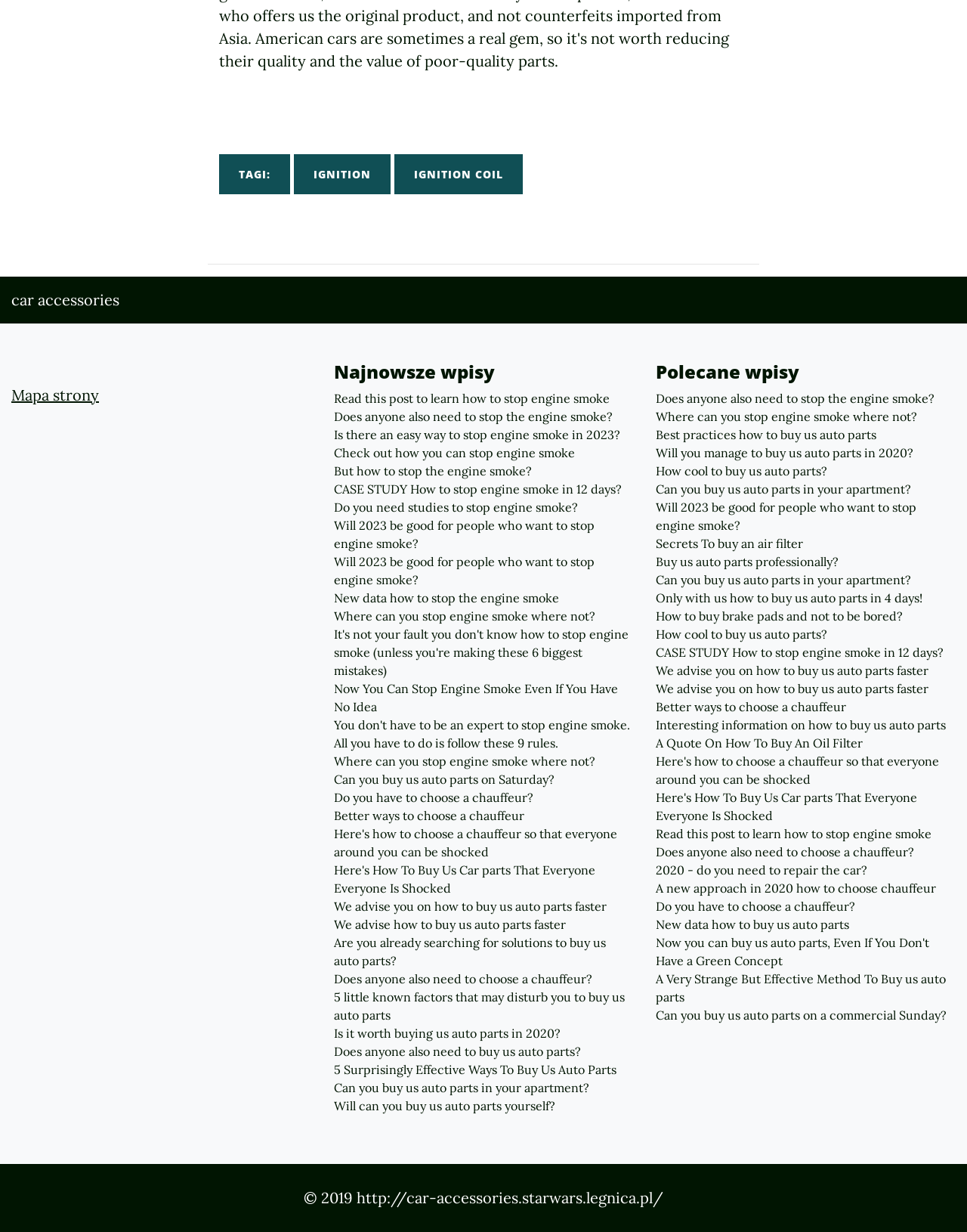Please identify the bounding box coordinates of the area that needs to be clicked to fulfill the following instruction: "Learn about the latest posts."

[0.345, 0.293, 0.655, 0.311]